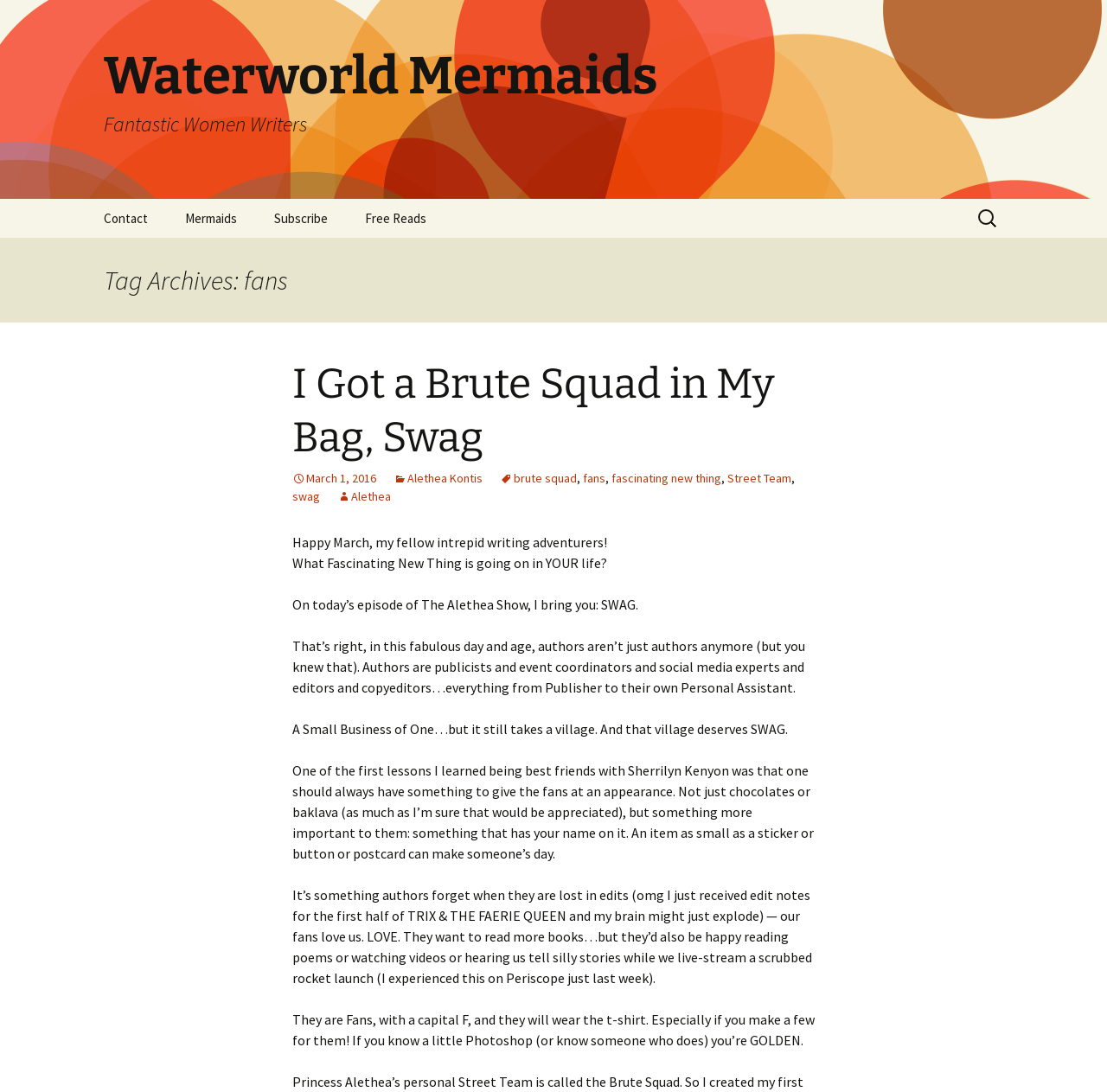What is the purpose of SWAG according to the author?
Using the information from the image, give a concise answer in one word or a short phrase.

to give to fans